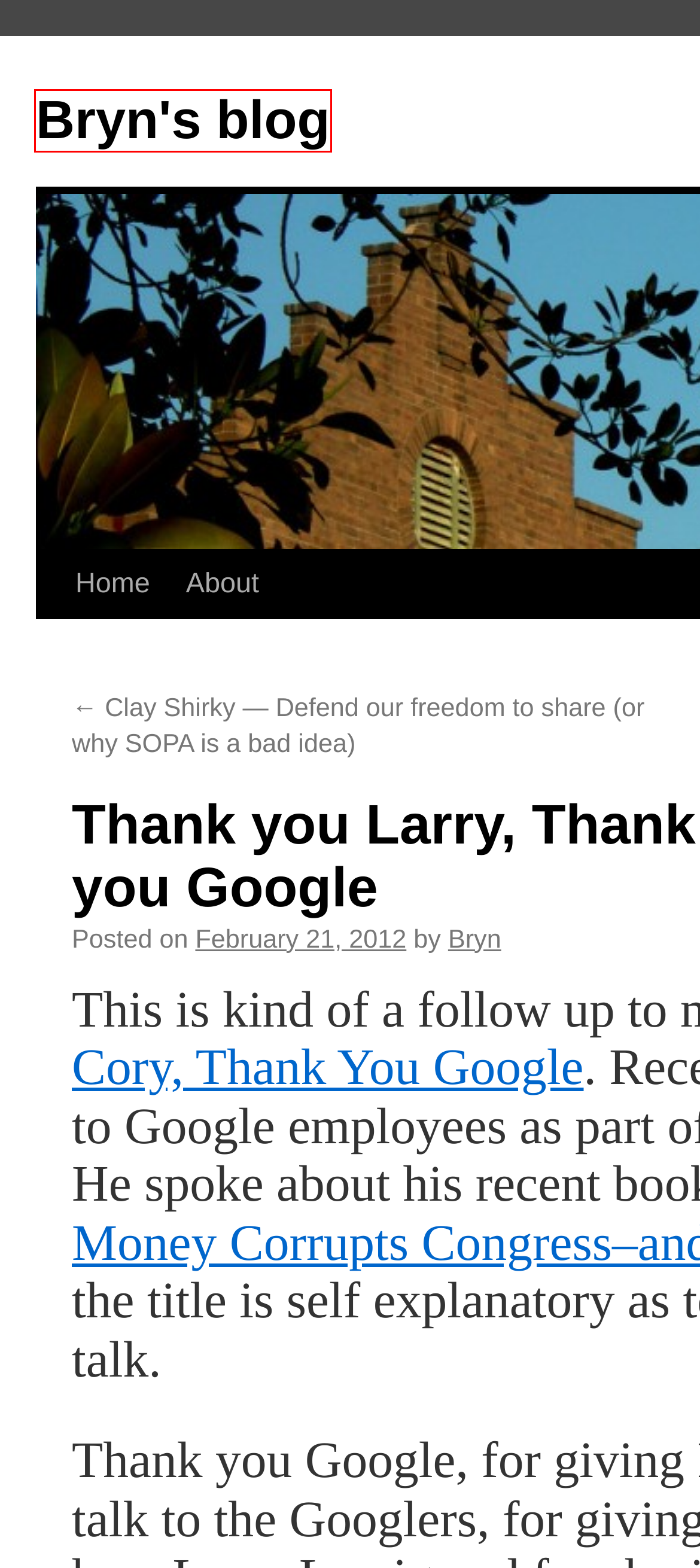Look at the screenshot of a webpage with a red bounding box and select the webpage description that best corresponds to the new page after clicking the element in the red box. Here are the options:
A. Bob Brown | Bryn's blog
B. Bryn | Bryn's blog
C. About | Bryn's blog
D. Rudd | Bryn's blog
E. John Clarke | Bryn's blog
F. Bryn's blog | my thoughts, interests and opinions
G. Clay Shirky — Defend our freedom to share (or why SOPA is a bad idea) | Bryn's blog
H. woz | Bryn's blog

F